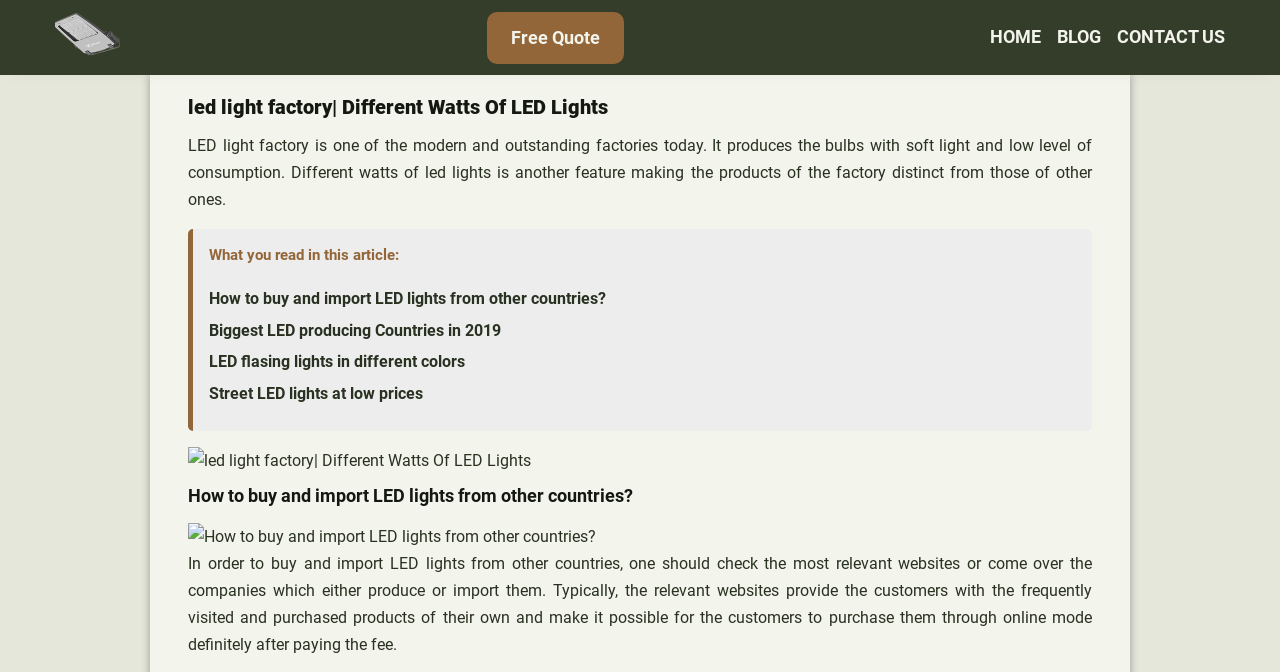Please answer the following question using a single word or phrase: 
What is the purpose of the 'Free Quote' link?

To get a quote